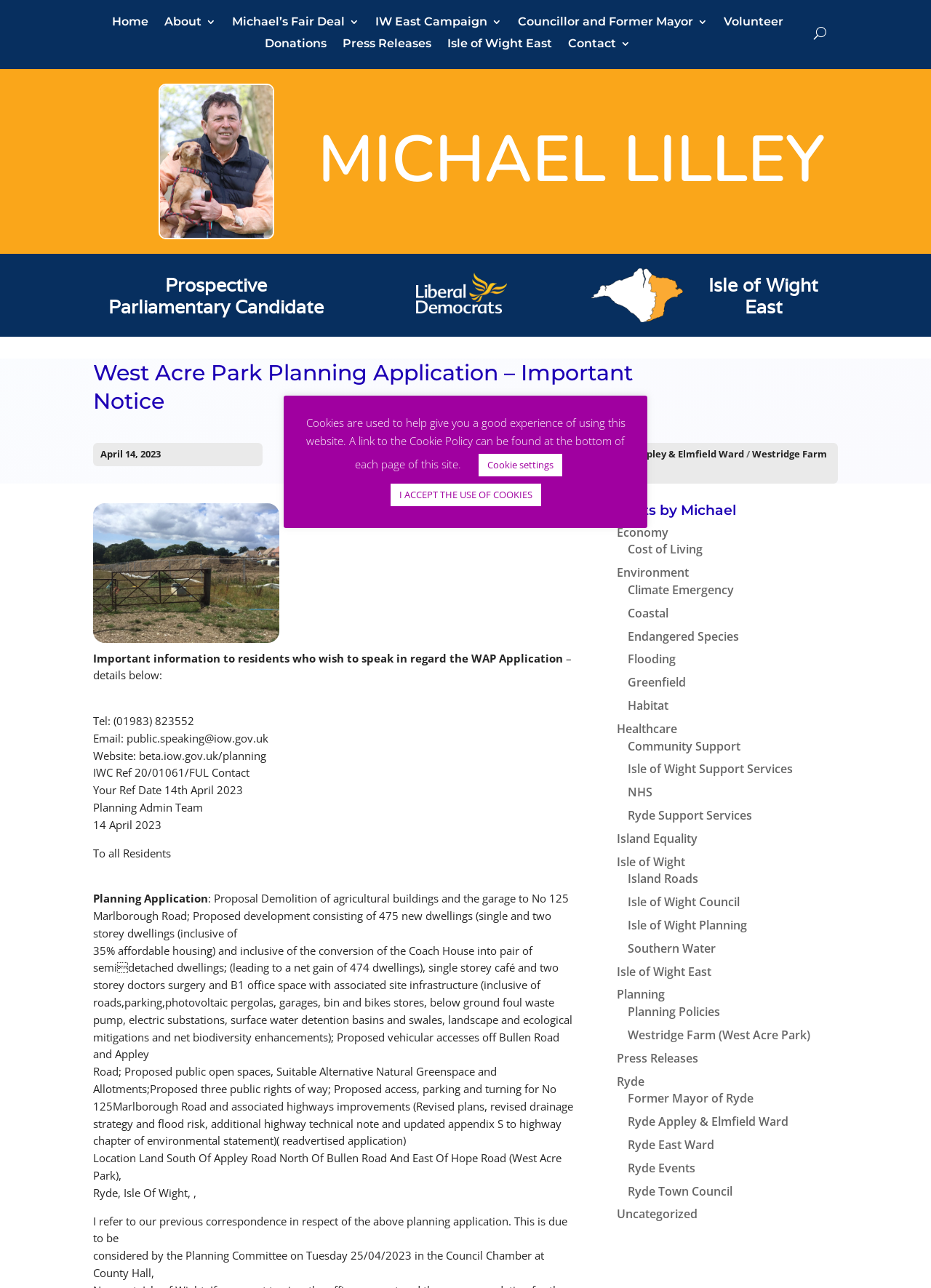Using the element description provided, determine the bounding box coordinates in the format (top-left x, top-left y, bottom-right x, bottom-right y). Ensure that all values are floating point numbers between 0 and 1. Element description: Press Releases

[0.368, 0.03, 0.463, 0.042]